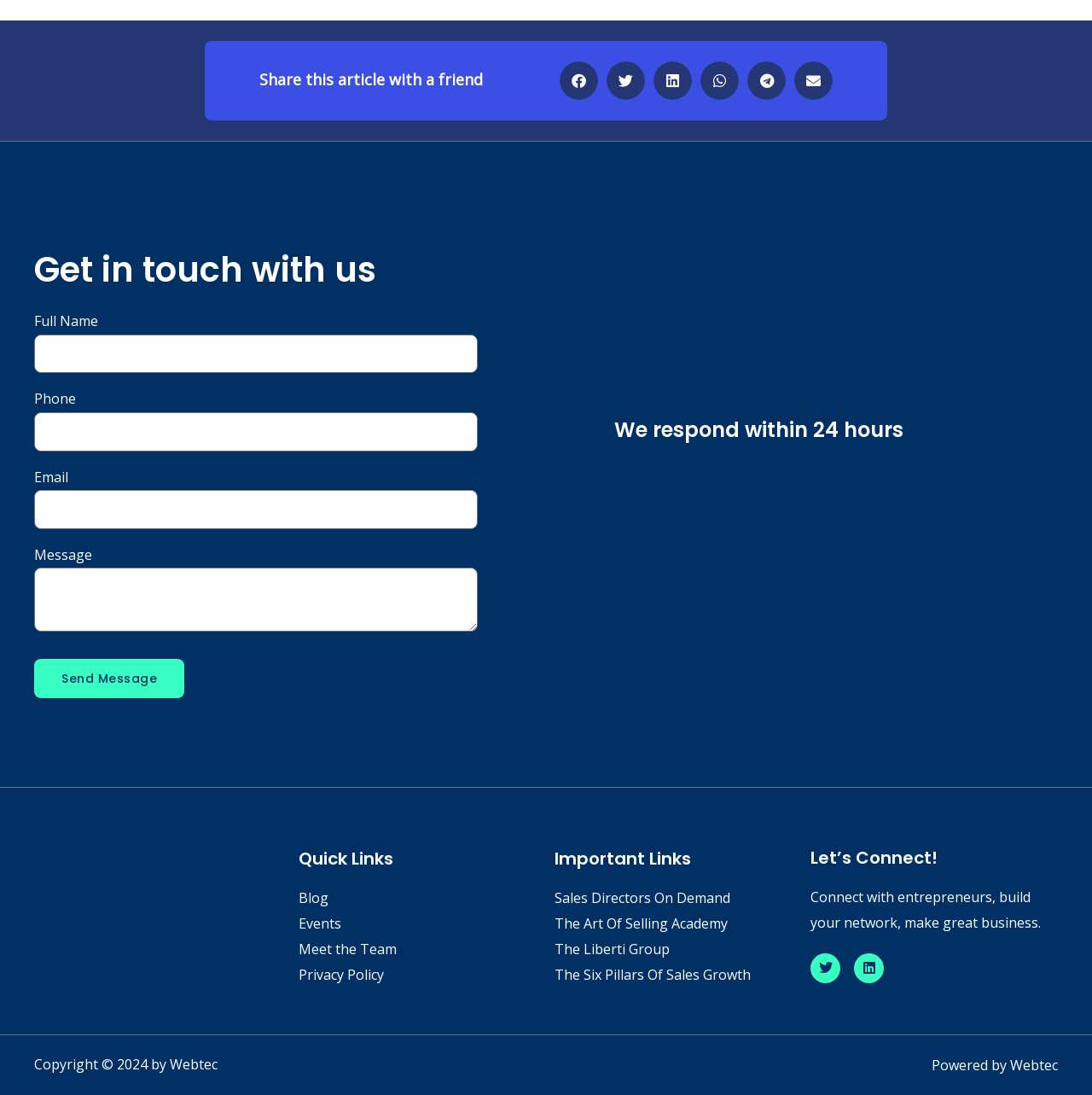Determine the bounding box coordinates of the area to click in order to meet this instruction: "Click on the 'HOME' link".

None